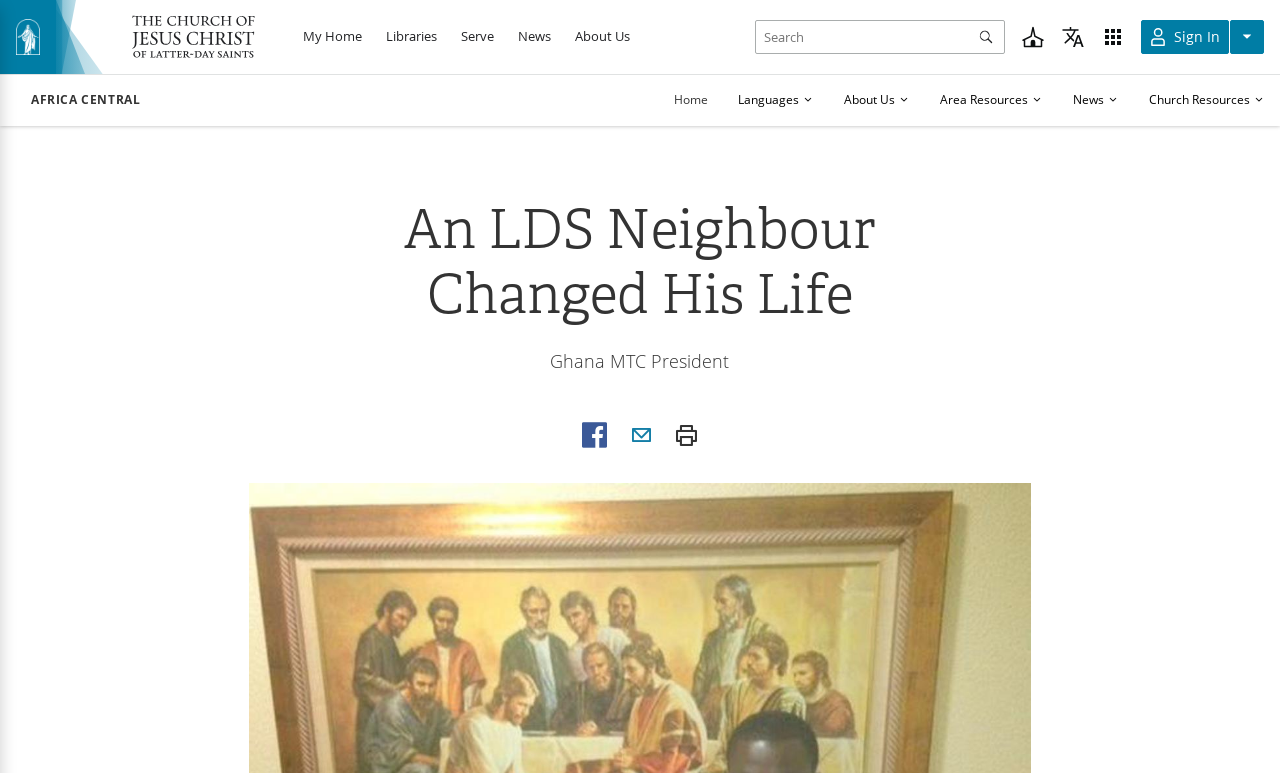Please find the bounding box coordinates of the clickable region needed to complete the following instruction: "View Facebook page". The bounding box coordinates must consist of four float numbers between 0 and 1, i.e., [left, top, right, bottom].

None